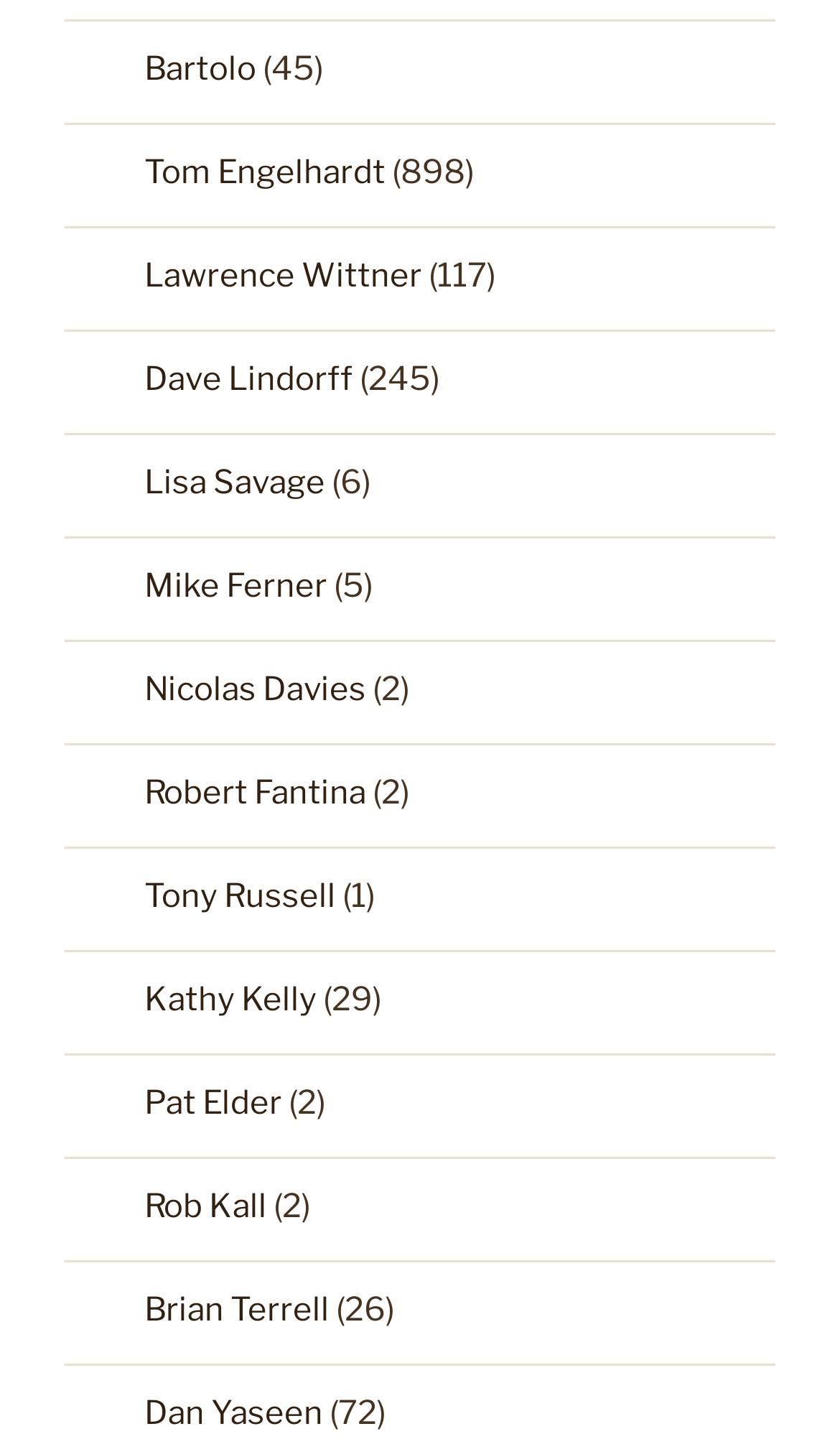Use a single word or phrase to answer the question: How many authors have written only one article?

3